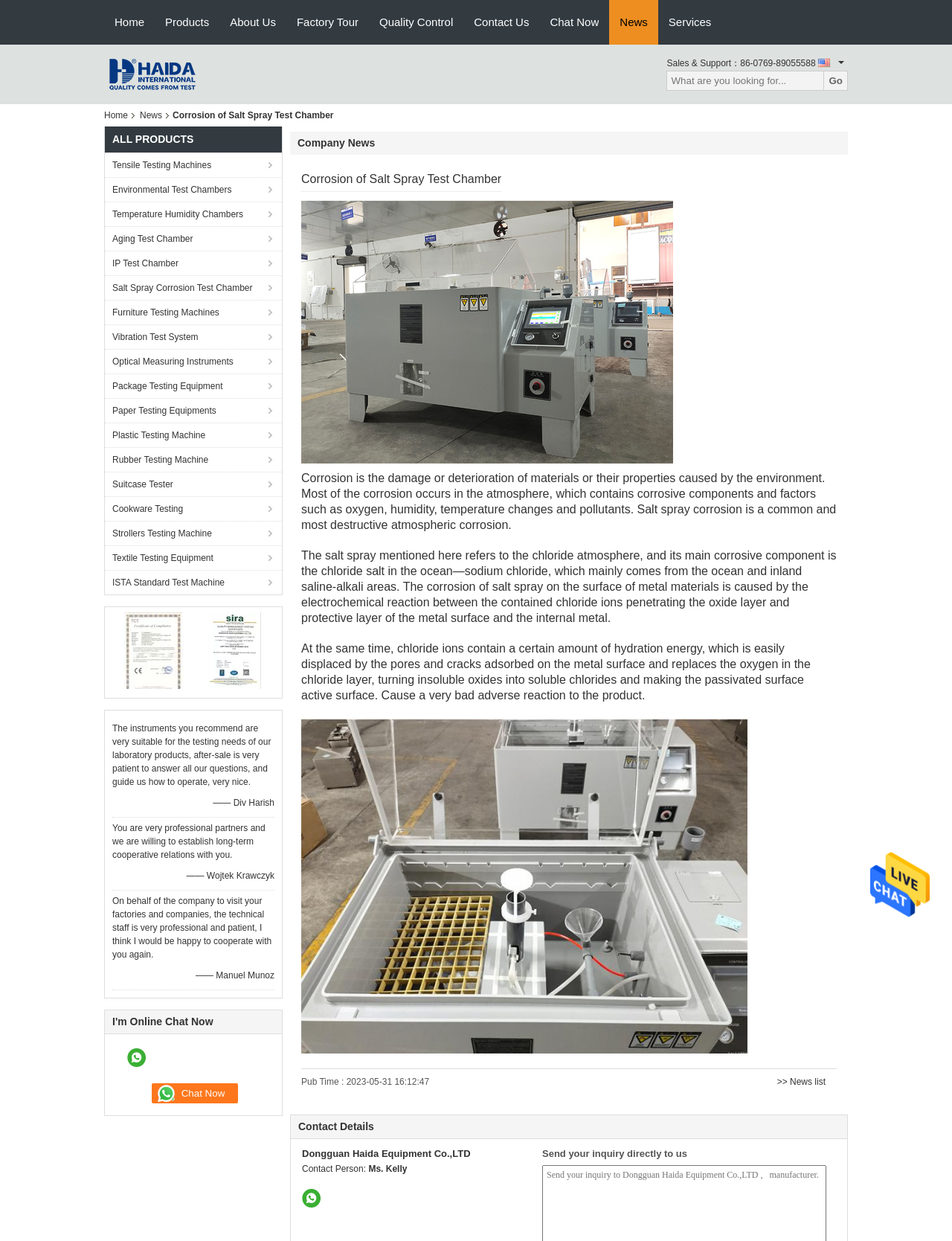Based on the element description, predict the bounding box coordinates (top-left x, top-left y, bottom-right x, bottom-right y) for the UI element in the screenshot: ISTA Standard Test Machine

[0.11, 0.459, 0.296, 0.479]